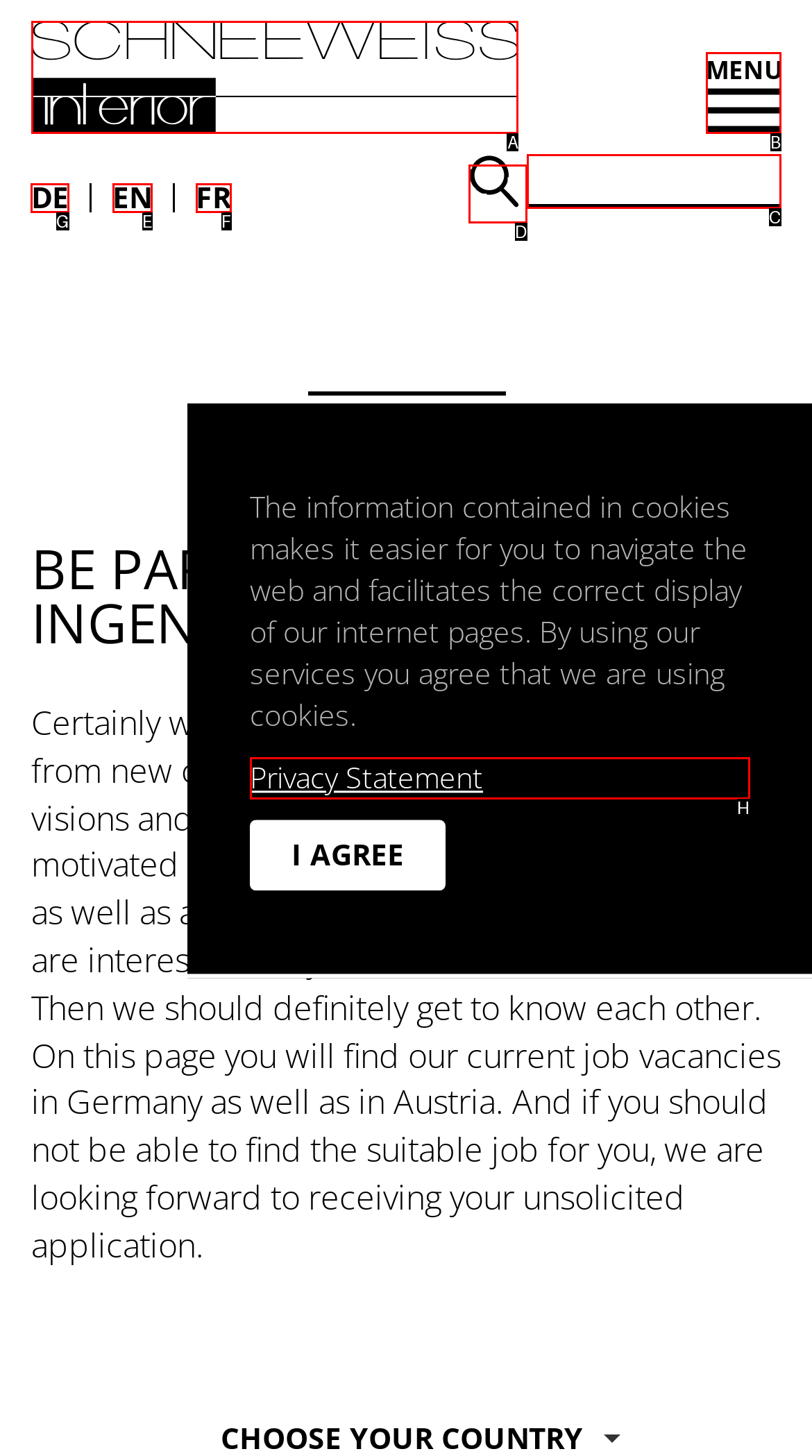Select the correct option from the given choices to perform this task: Select the DE language. Provide the letter of that option.

G